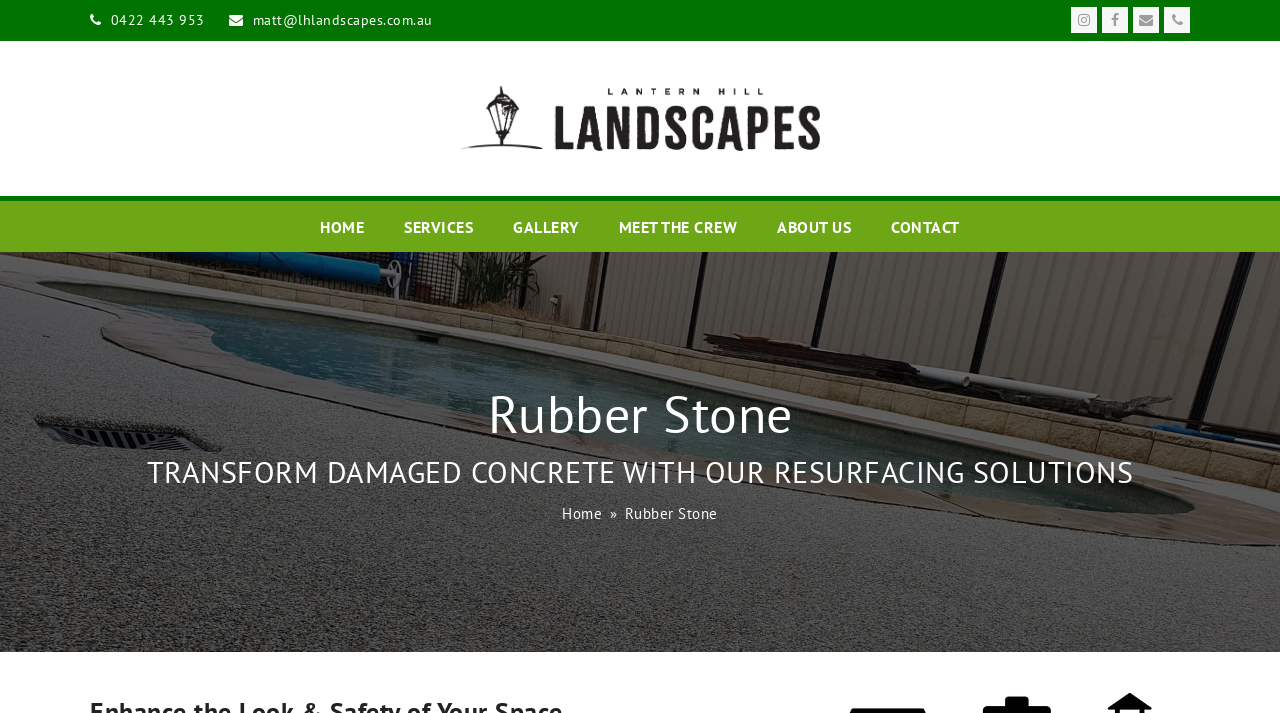Indicate the bounding box coordinates of the element that needs to be clicked to satisfy the following instruction: "View the services". The coordinates should be four float numbers between 0 and 1, i.e., [left, top, right, bottom].

[0.302, 0.283, 0.384, 0.353]